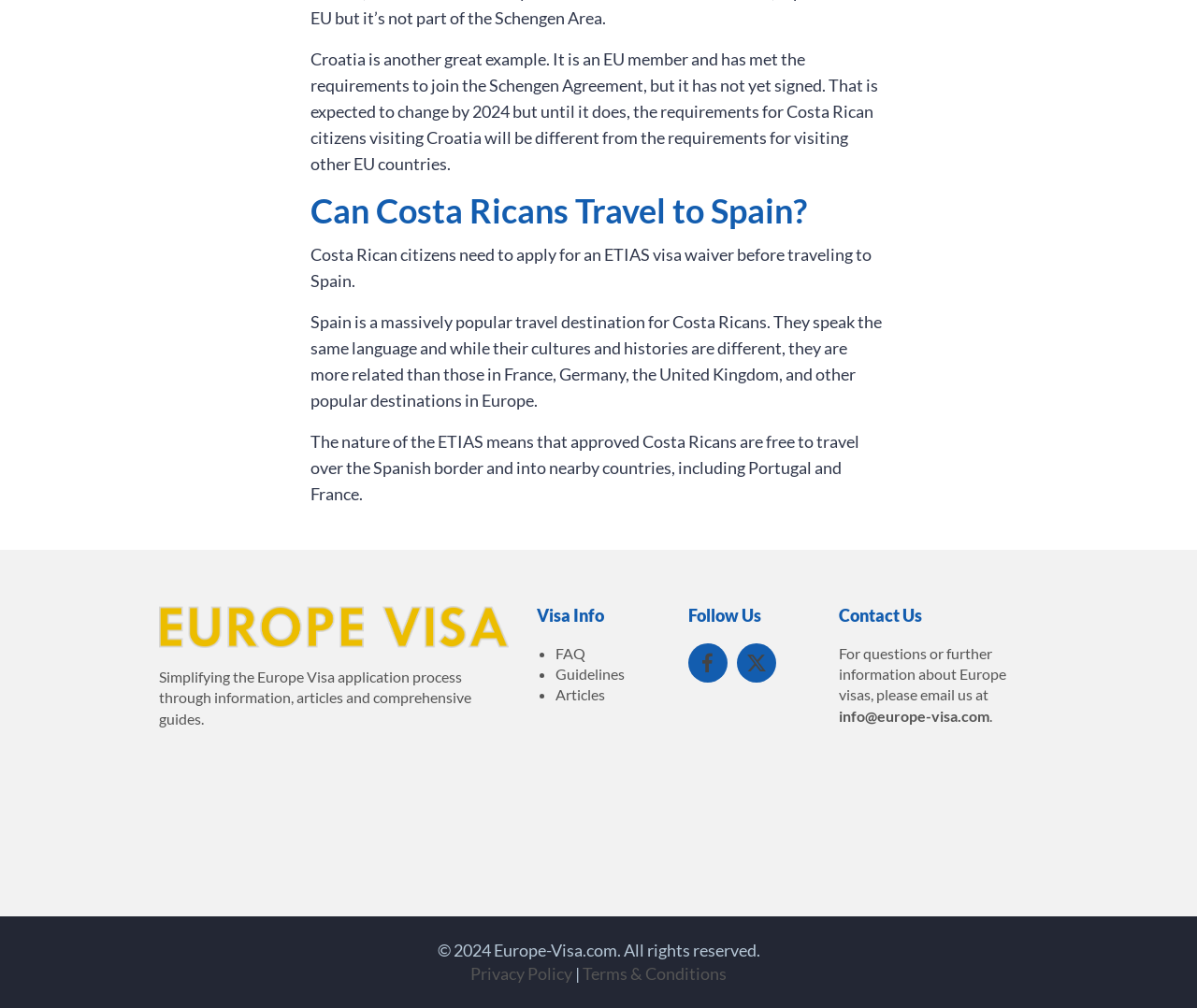Please study the image and answer the question comprehensively:
What is the topic of the main article?

The main article is about Costa Rican citizens traveling to Spain, specifically discussing the requirements for Costa Rican citizens to visit Spain, including the need for an ETIAS visa waiver.